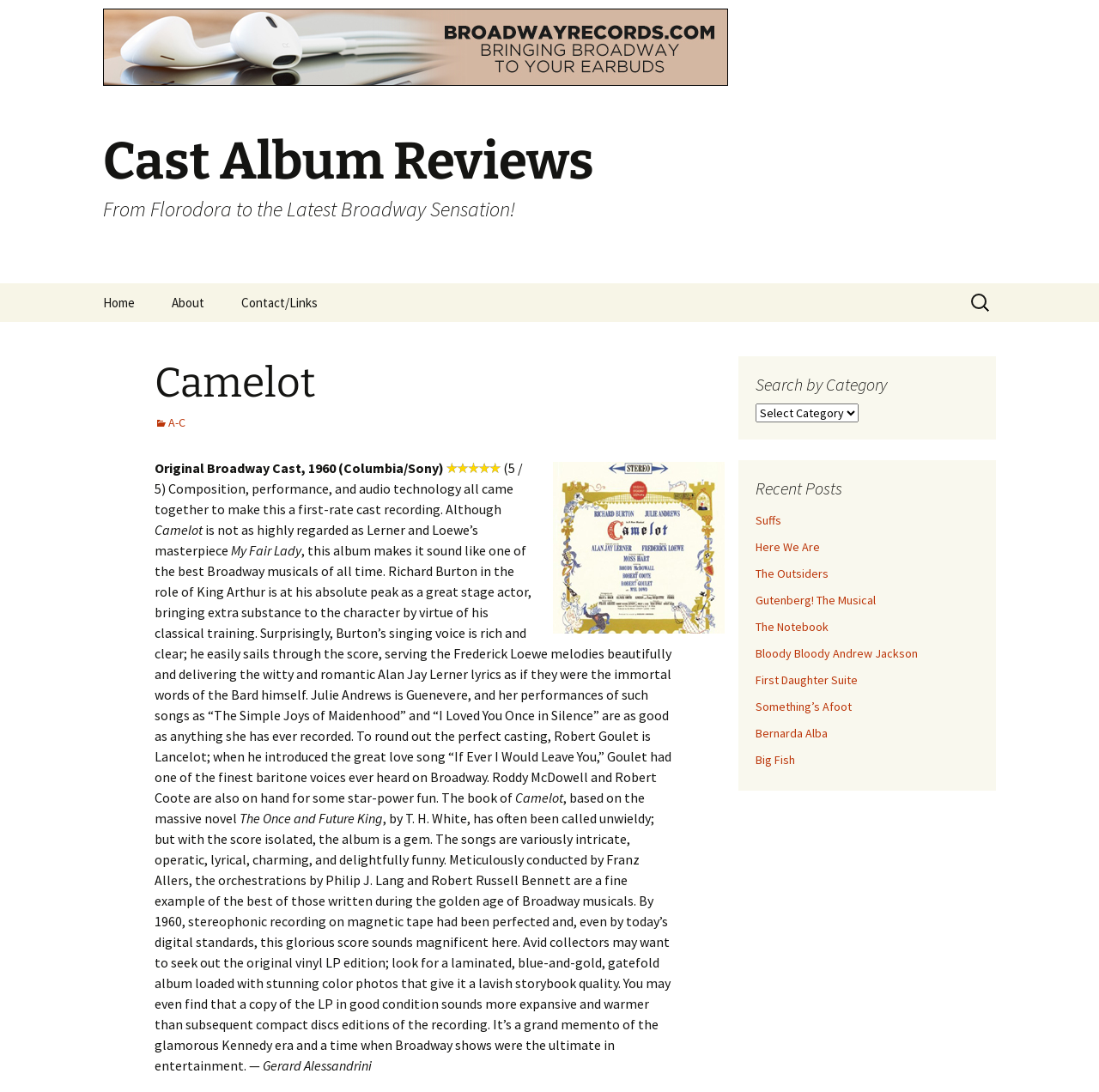Give an in-depth explanation of the webpage layout and content.

The webpage is about Camelot, a cast album review. At the top, there is a link to the homepage and a search bar with a magnifying glass icon. Below the search bar, there is a heading that reads "Cast Album Reviews From Florodora to the Latest Broadway Sensation!" with two subheadings, "Cast Album Reviews" and "From Florodora to the Latest Broadway Sensation!".

On the left side, there is a navigation menu with links to "Home", "About", and "Contact/Links". Below the navigation menu, there is a review of the Camelot cast album. The review is divided into sections, with headings and paragraphs of text. There is an image of the album cover, and a rating of 5 out of 5 stars. The review discusses the album's composition, performance, and audio technology, praising the cast, including Richard Burton, Julie Andrews, and Robert Goulet.

On the right side, there is a section titled "Search by Category" with a dropdown menu, and below it, a section titled "Recent Posts" with links to various other cast album reviews, including "Suffs", "Here We Are", and "The Notebook".